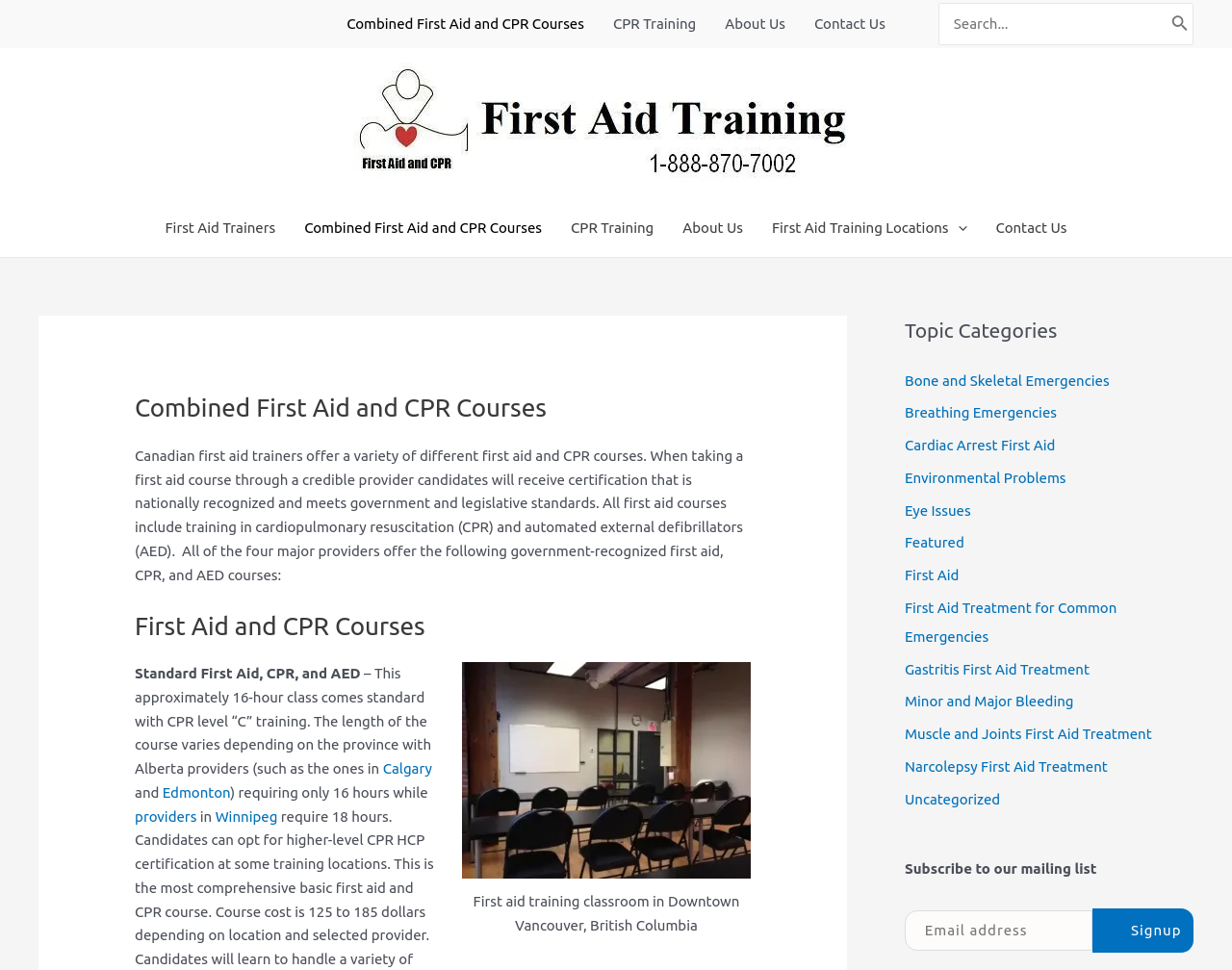Using the provided description First Aid Training Locations, find the bounding box coordinates for the UI element. Provide the coordinates in (top-left x, top-left y, bottom-right x, bottom-right y) format, ensuring all values are between 0 and 1.

[0.615, 0.205, 0.797, 0.265]